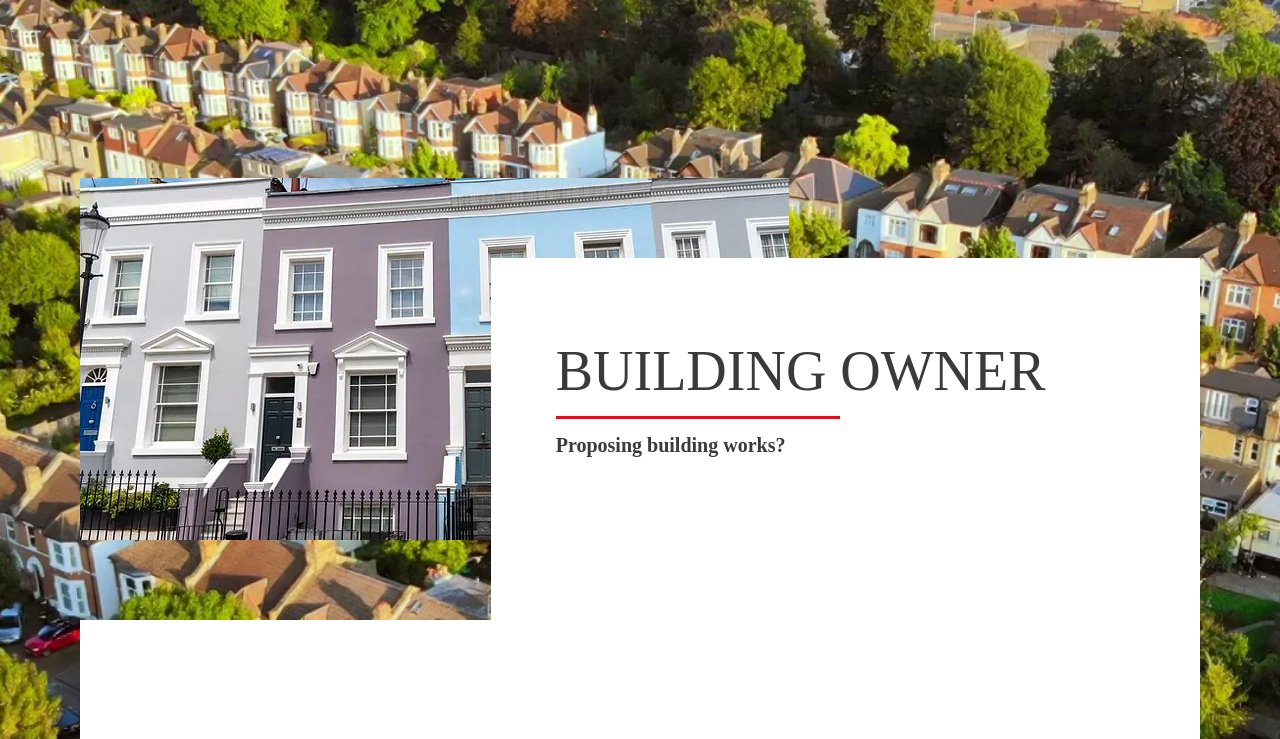Please provide a comprehensive answer to the question based on the screenshot: What is the company name?

The company name is obtained from the heading element 'STEPHEN HAWES & CO.' which is located at the top of the webpage with a bounding box coordinate of [0.065, 0.038, 0.338, 0.088].